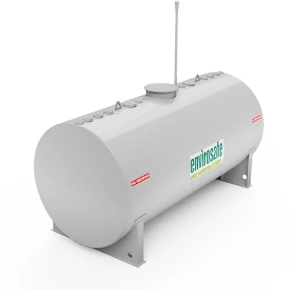Please give a succinct answer to the question in one word or phrase:
What is the focus of the 'emivrosafe' logo on the fuel tank?

Environmentally friendly solutions